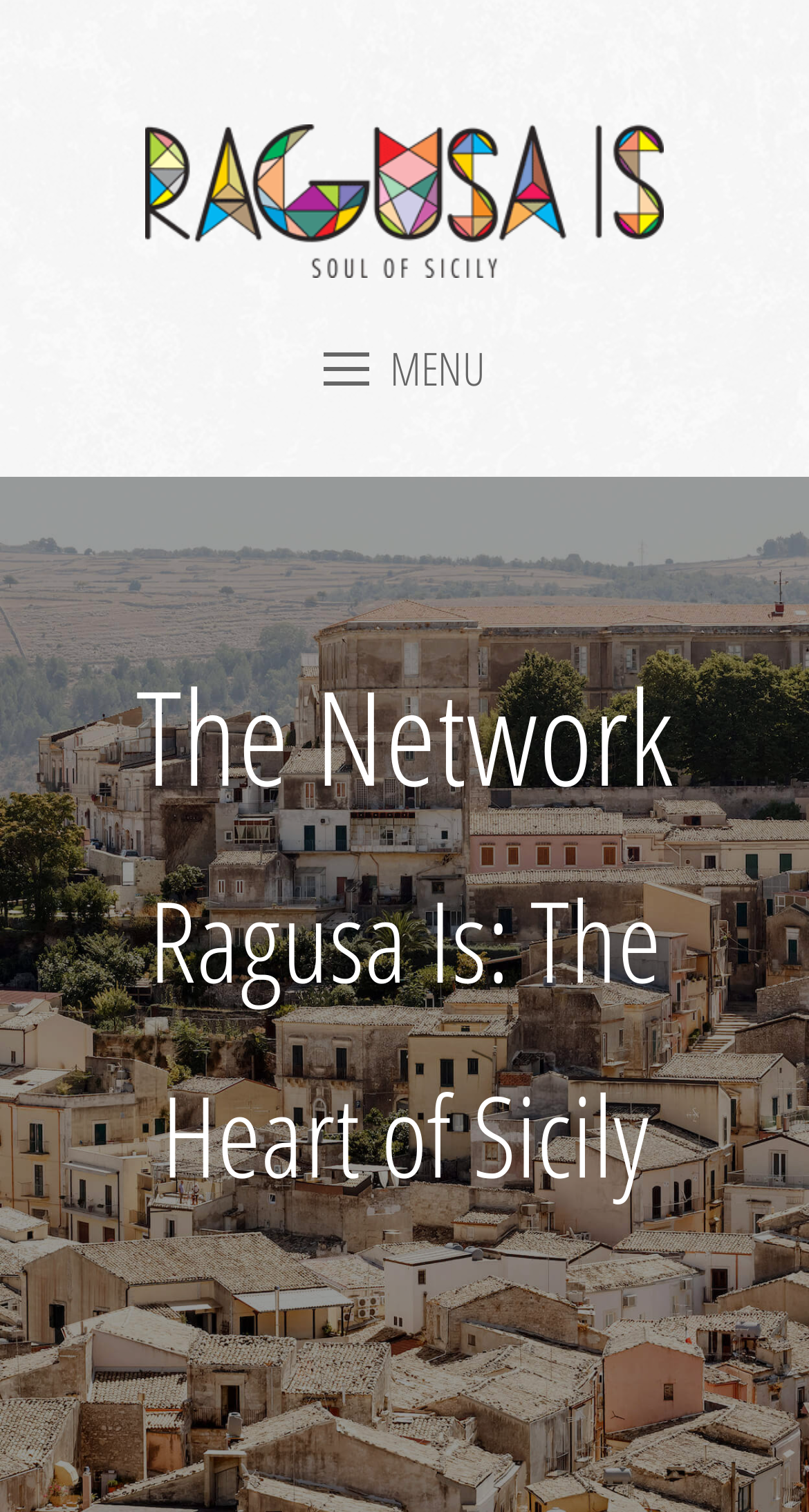What is the theme of the webpage?
Give a comprehensive and detailed explanation for the question.

The webpage appears to be about South East Sicily, as indicated by the heading 'The Network Ragusa Is: The Heart of Sicily' and the meta description that mentions 'South East Sicily'.